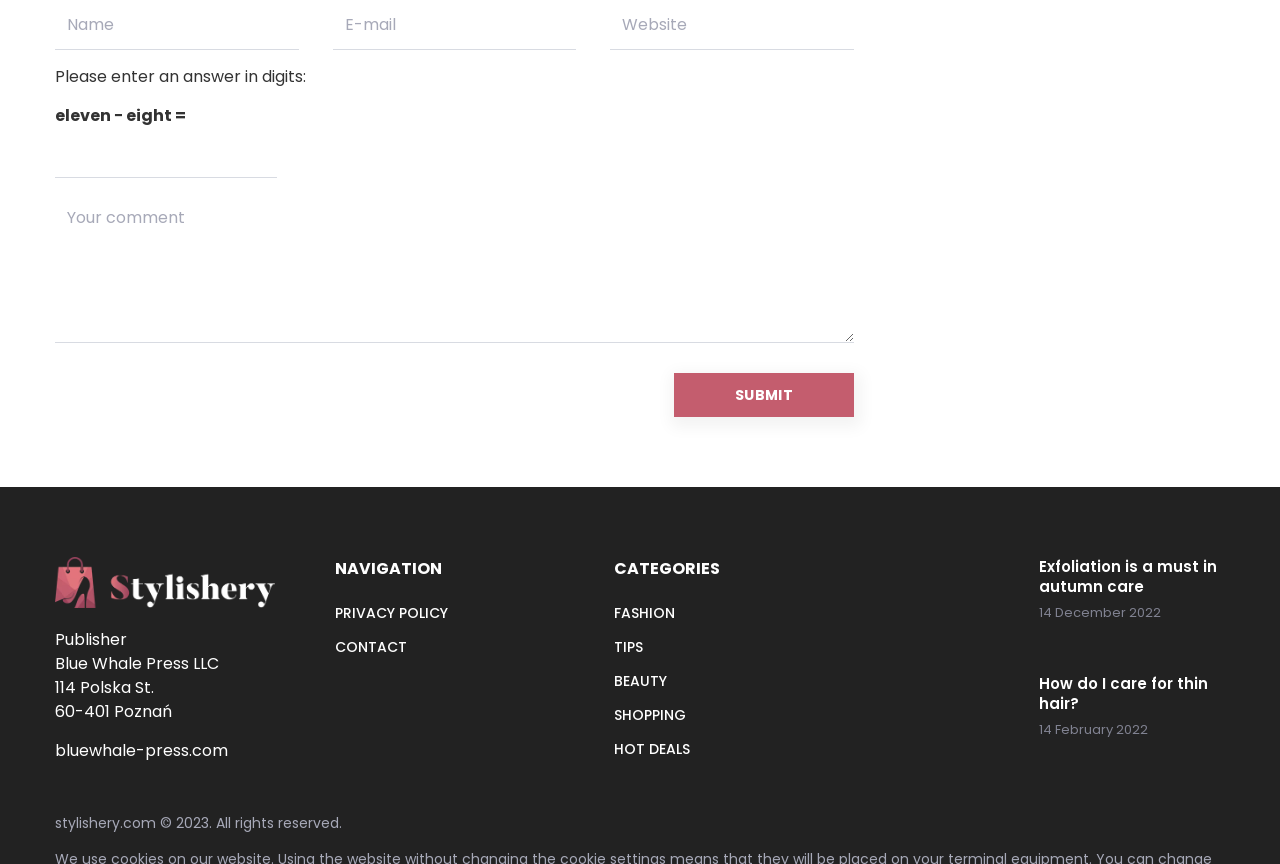Please find the bounding box coordinates for the clickable element needed to perform this instruction: "Visit Embassy of the Federal Republic of Germany in Syria".

None